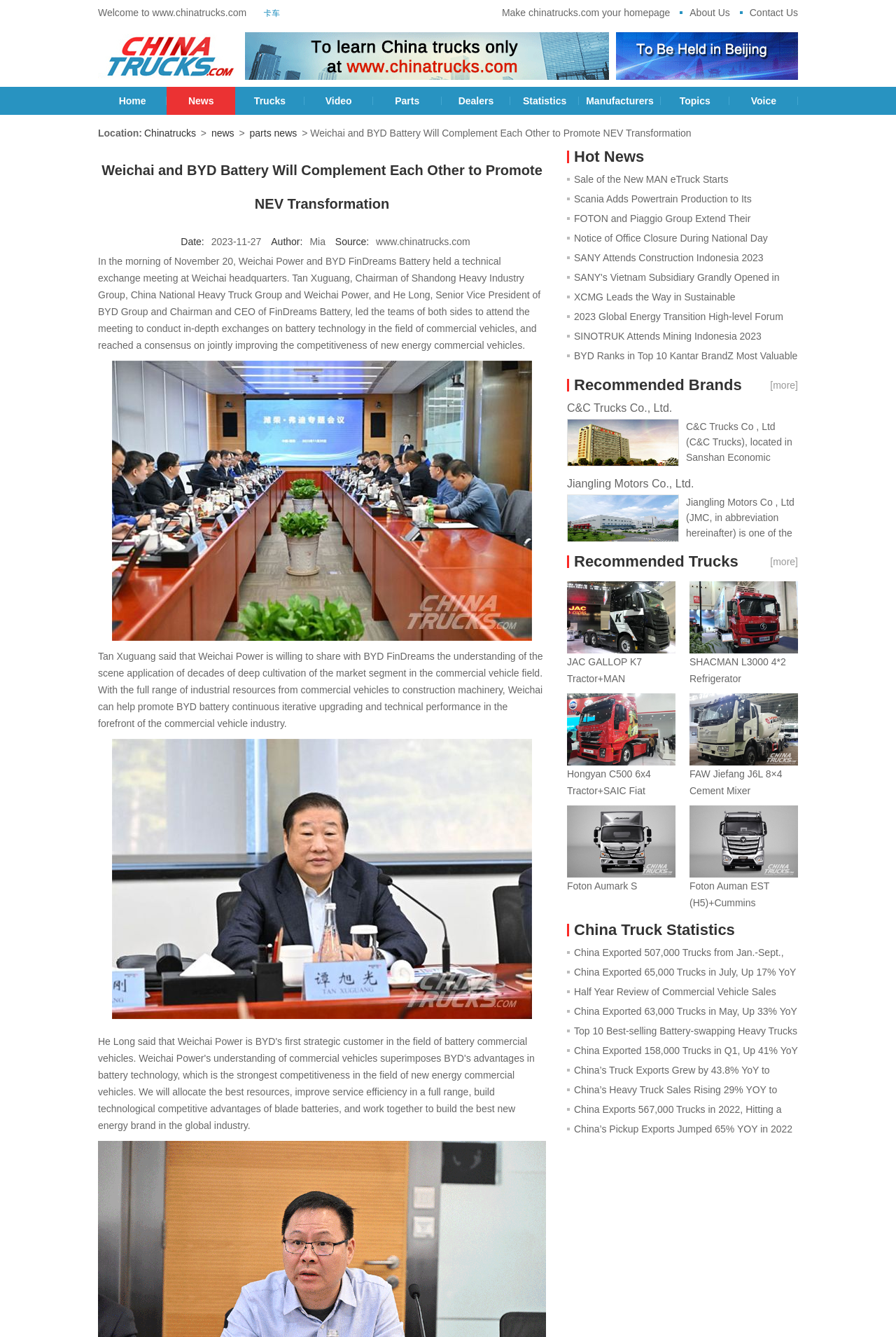Please specify the bounding box coordinates of the clickable region to carry out the following instruction: "Click on the 'Hot News' link". The coordinates should be four float numbers between 0 and 1, in the format [left, top, right, bottom].

[0.641, 0.111, 0.719, 0.124]